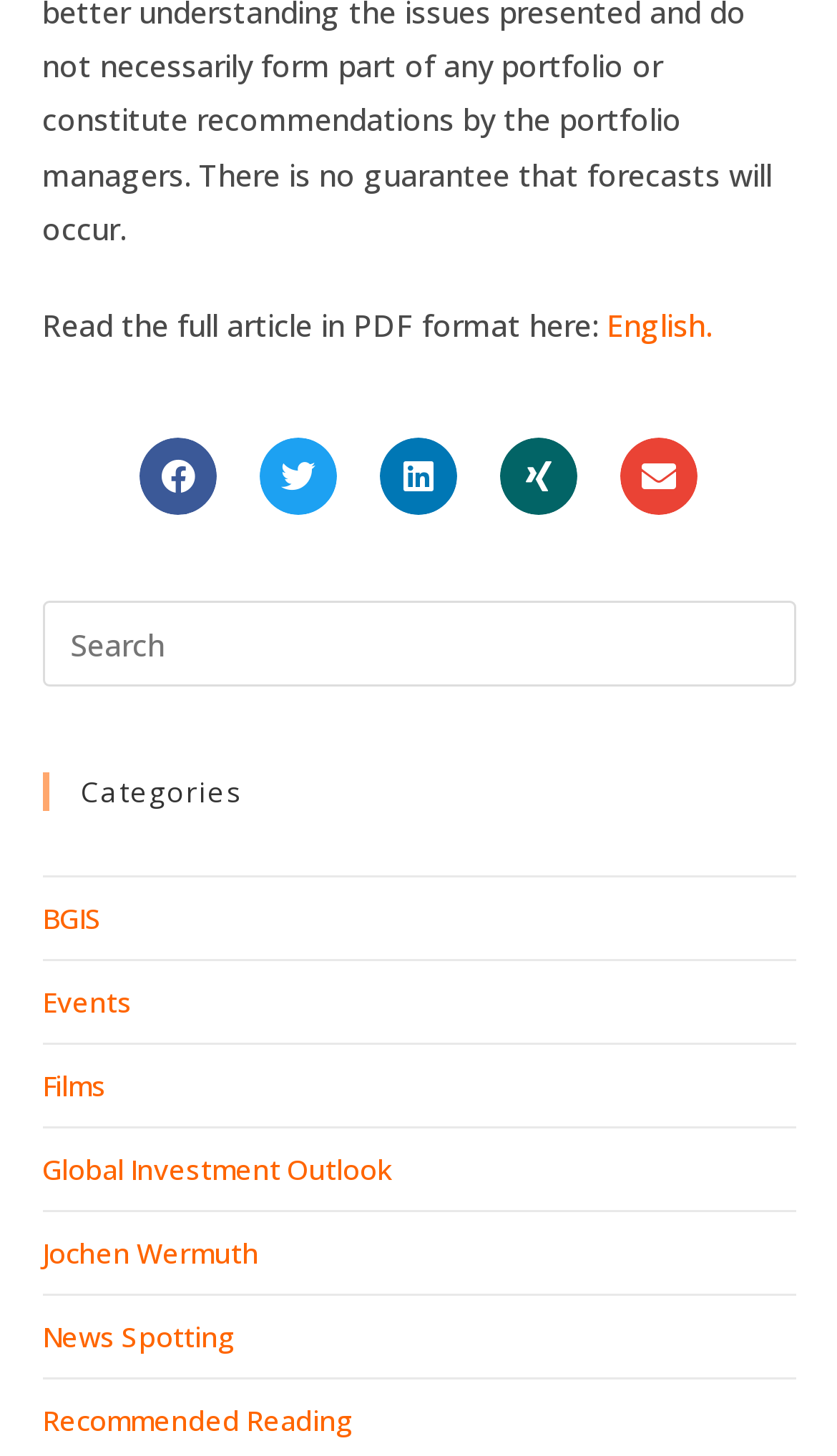Using the information shown in the image, answer the question with as much detail as possible: How many buttons are available for sharing?

I counted the number of button elements with the text 'Share on ...', which includes 'Share on facebook', 'Share on twitter', 'Share on linkedin', 'Share on xing', and 'Share on email', totaling 5 buttons.